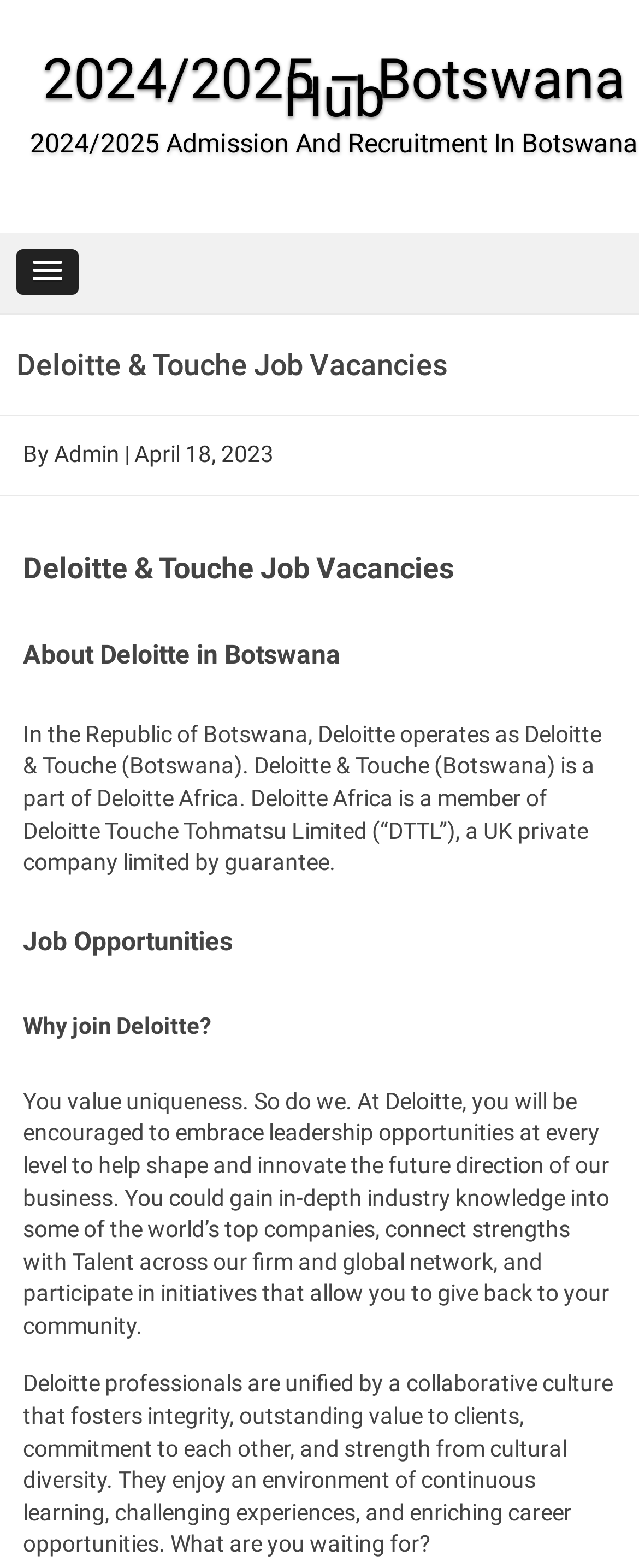What is the culture of Deloitte professionals?
Based on the image, respond with a single word or phrase.

Collaborative